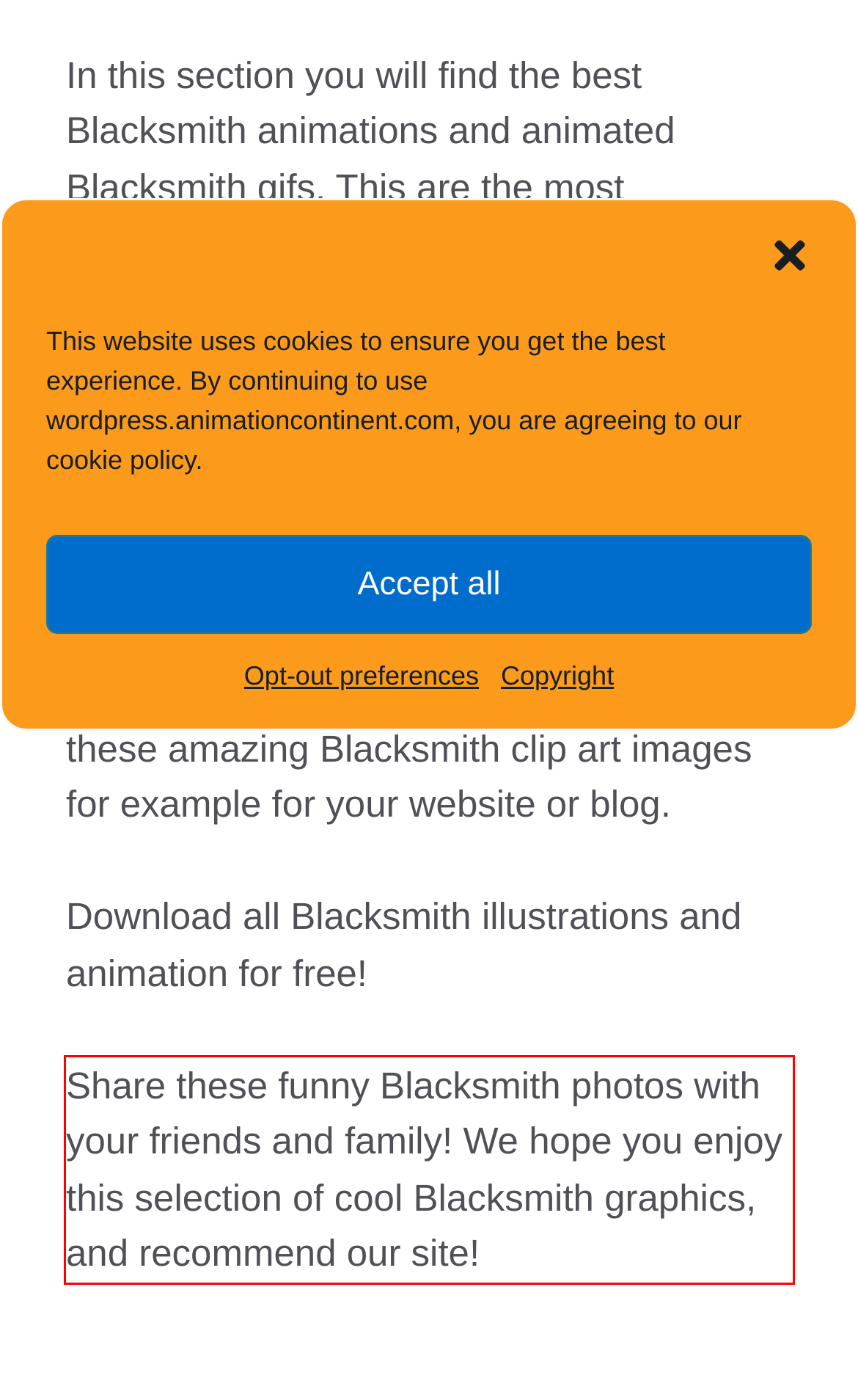You have a screenshot of a webpage with a red bounding box. Use OCR to generate the text contained within this red rectangle.

Share these funny Blacksmith photos with your friends and family! We hope you enjoy this selection of cool Blacksmith graphics, and recommend our site!